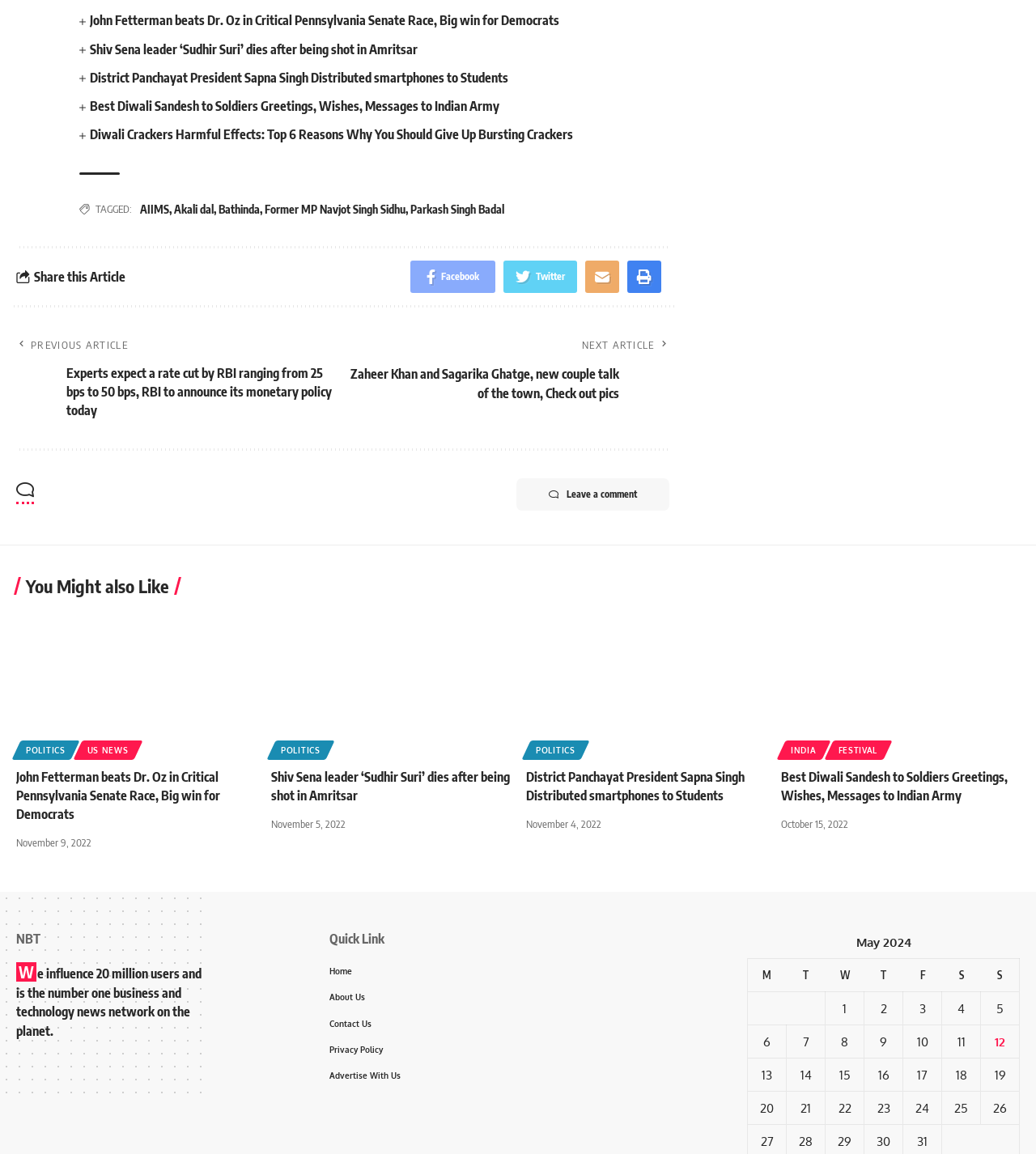Indicate the bounding box coordinates of the clickable region to achieve the following instruction: "Share this article on Facebook."

[0.396, 0.226, 0.478, 0.254]